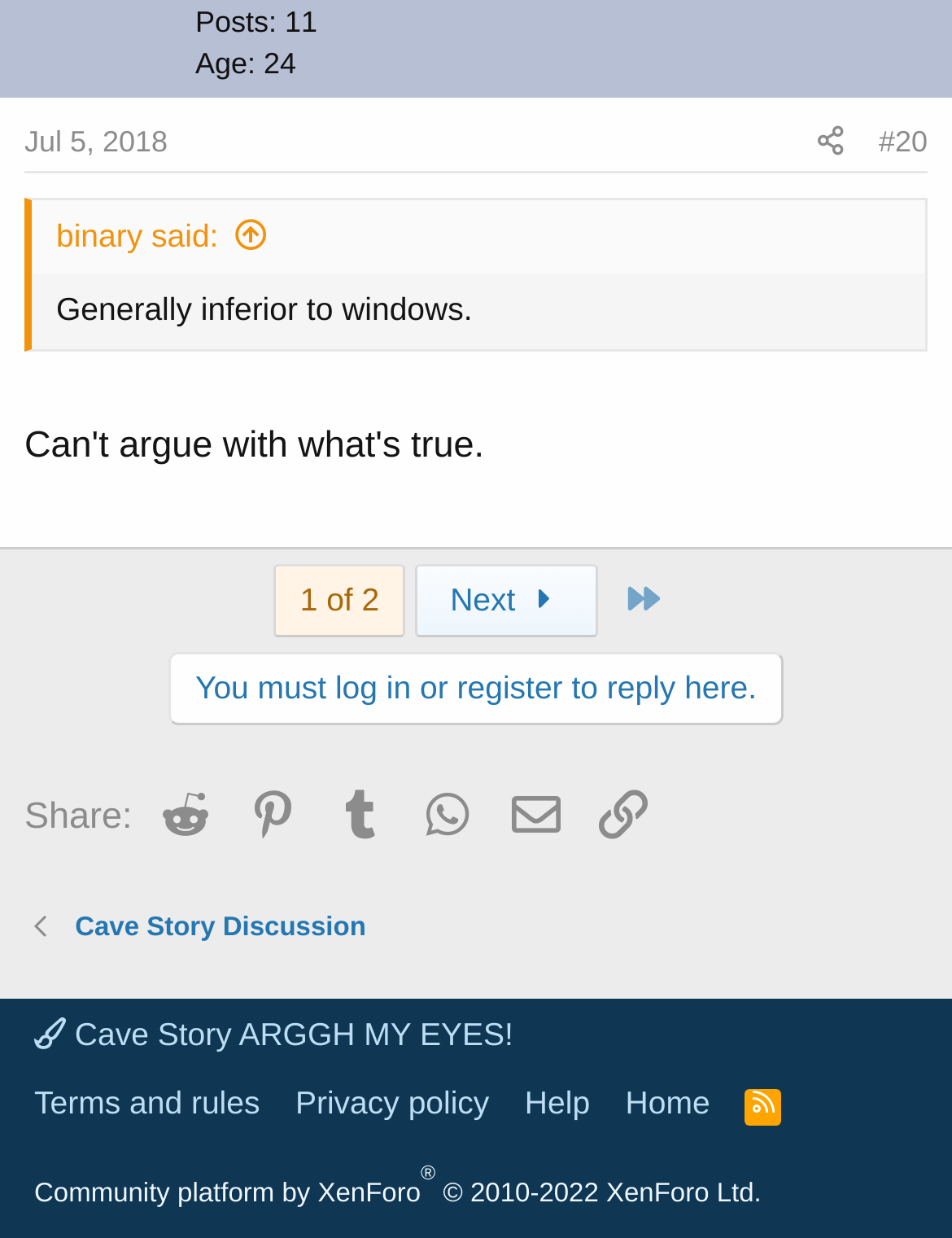Locate the UI element that matches the description Cave Story ARGGH MY EYES! in the webpage screenshot. Return the bounding box coordinates in the format (top-left x, top-left y, bottom-right x, bottom-right y), with values ranging from 0 to 1.

[0.026, 0.816, 0.549, 0.854]